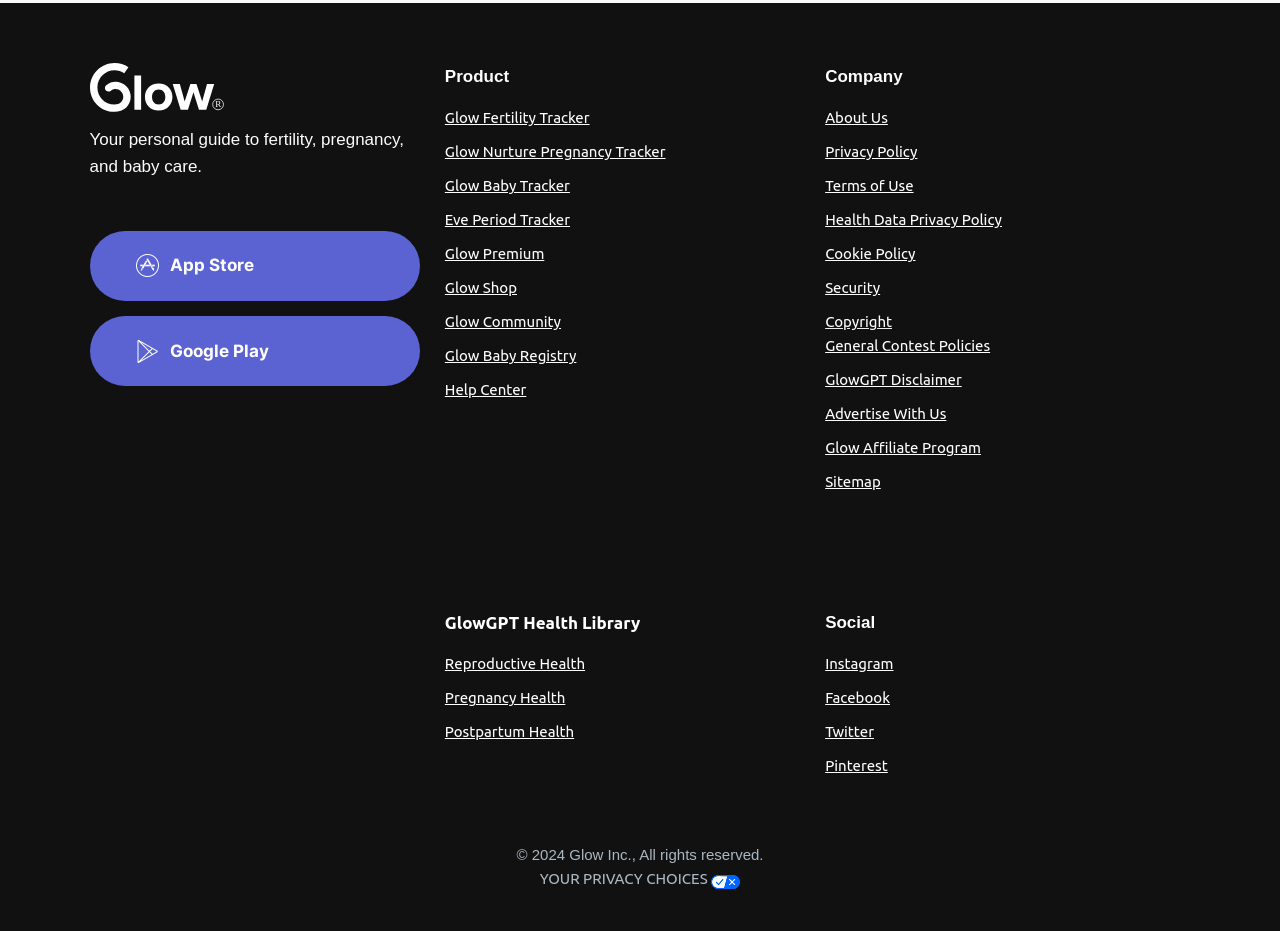How many social media platforms are listed?
Using the information from the image, answer the question thoroughly.

I counted the number of links under the 'Social' section, which are 'Instagram', 'Facebook', 'Twitter', and 'Pinterest'. There are 4 social media platforms listed.